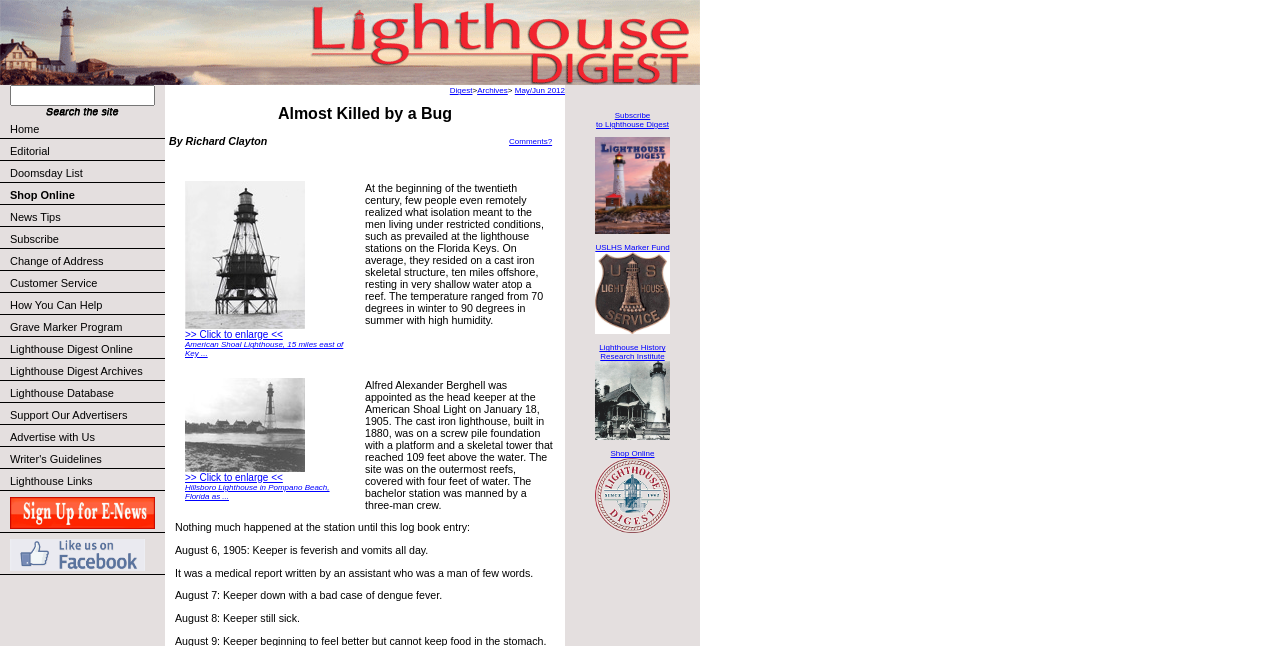Specify the bounding box coordinates for the region that must be clicked to perform the given instruction: "Search for something".

[0.008, 0.132, 0.121, 0.164]